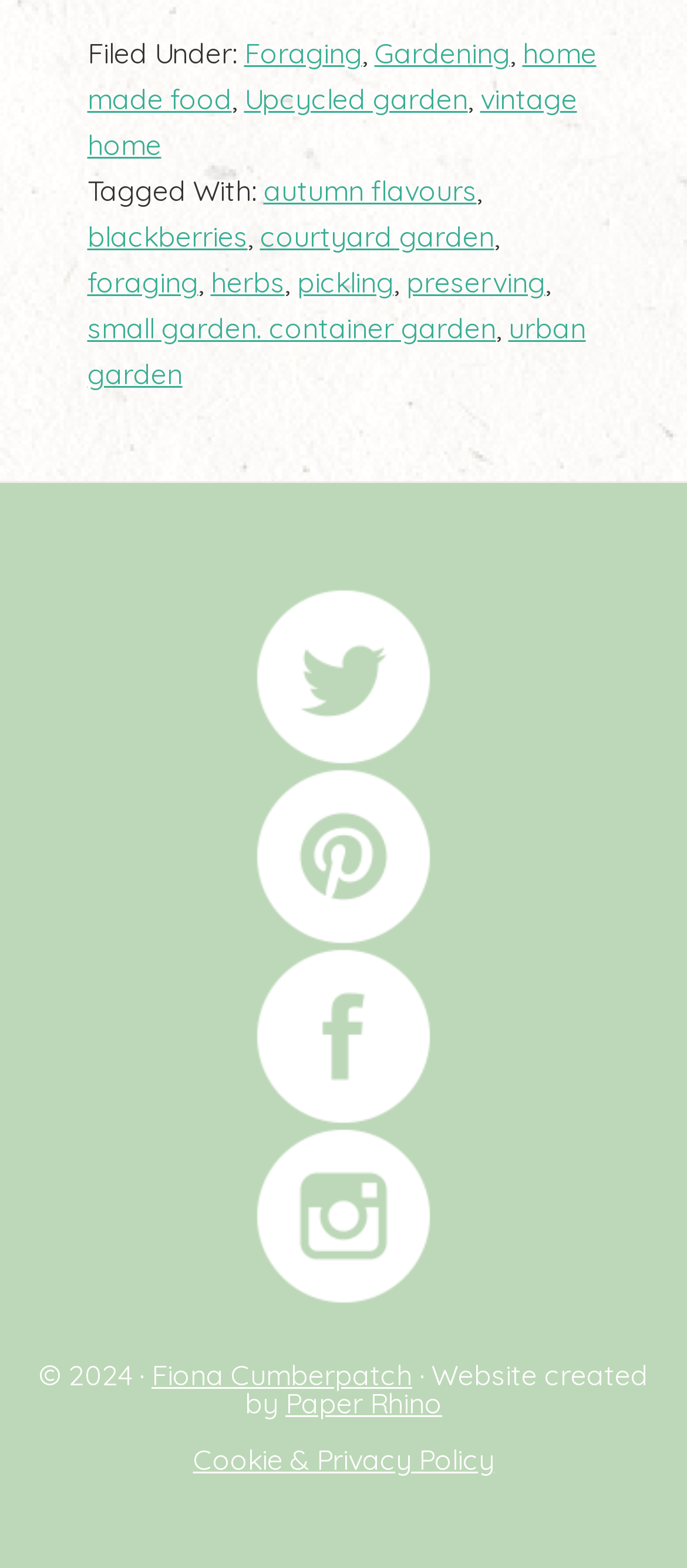Locate the bounding box coordinates of the item that should be clicked to fulfill the instruction: "Visit the 'home made food' page".

[0.127, 0.023, 0.868, 0.074]